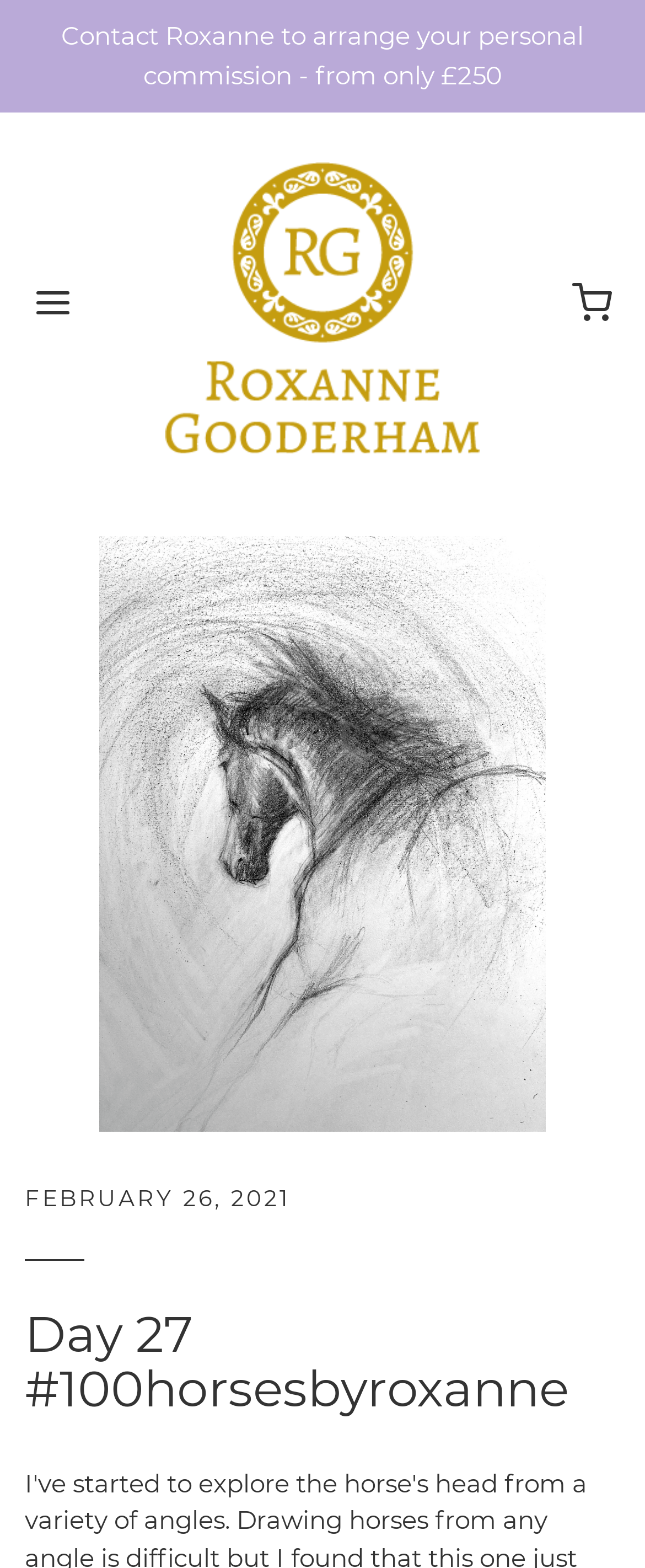Reply to the question with a single word or phrase:
What is the date mentioned on the webpage?

FEBRUARY 26, 2021